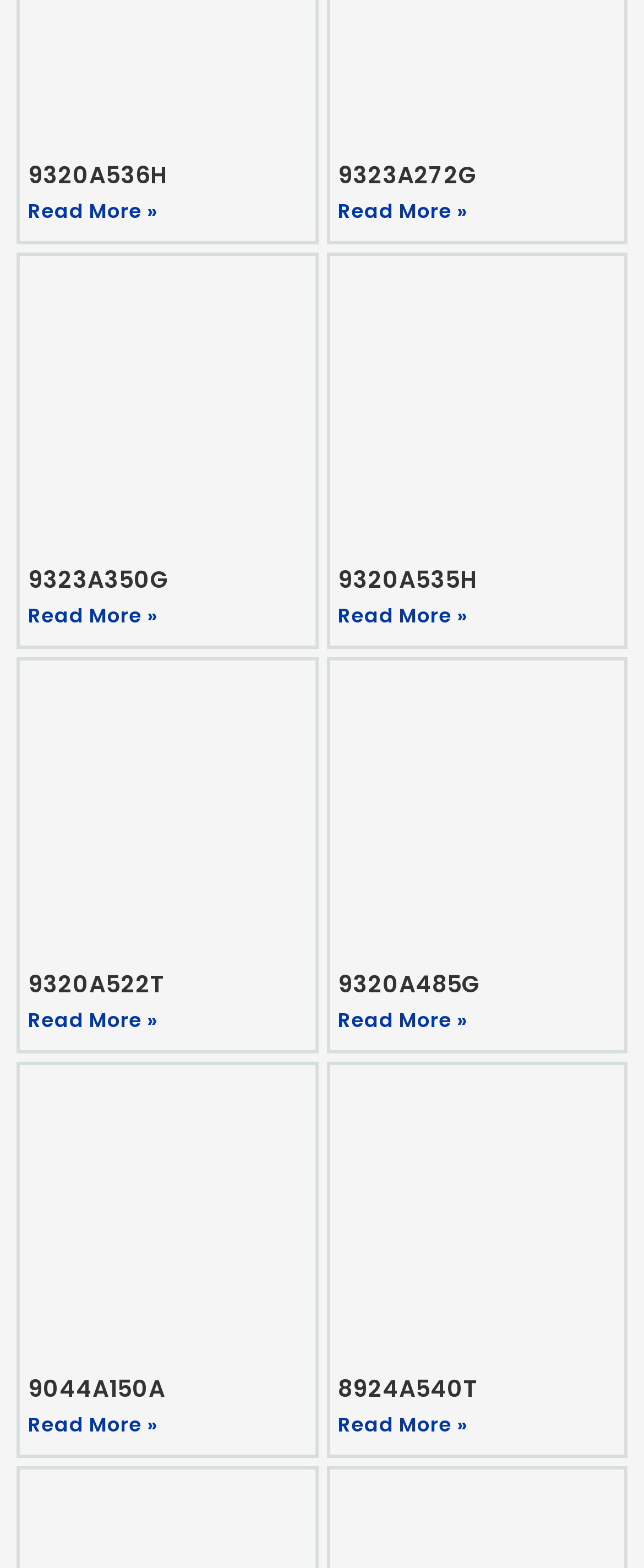Determine the bounding box coordinates of the section I need to click to execute the following instruction: "Read more about 9044A150A". Provide the coordinates as four float numbers between 0 and 1, i.e., [left, top, right, bottom].

[0.044, 0.899, 0.244, 0.917]